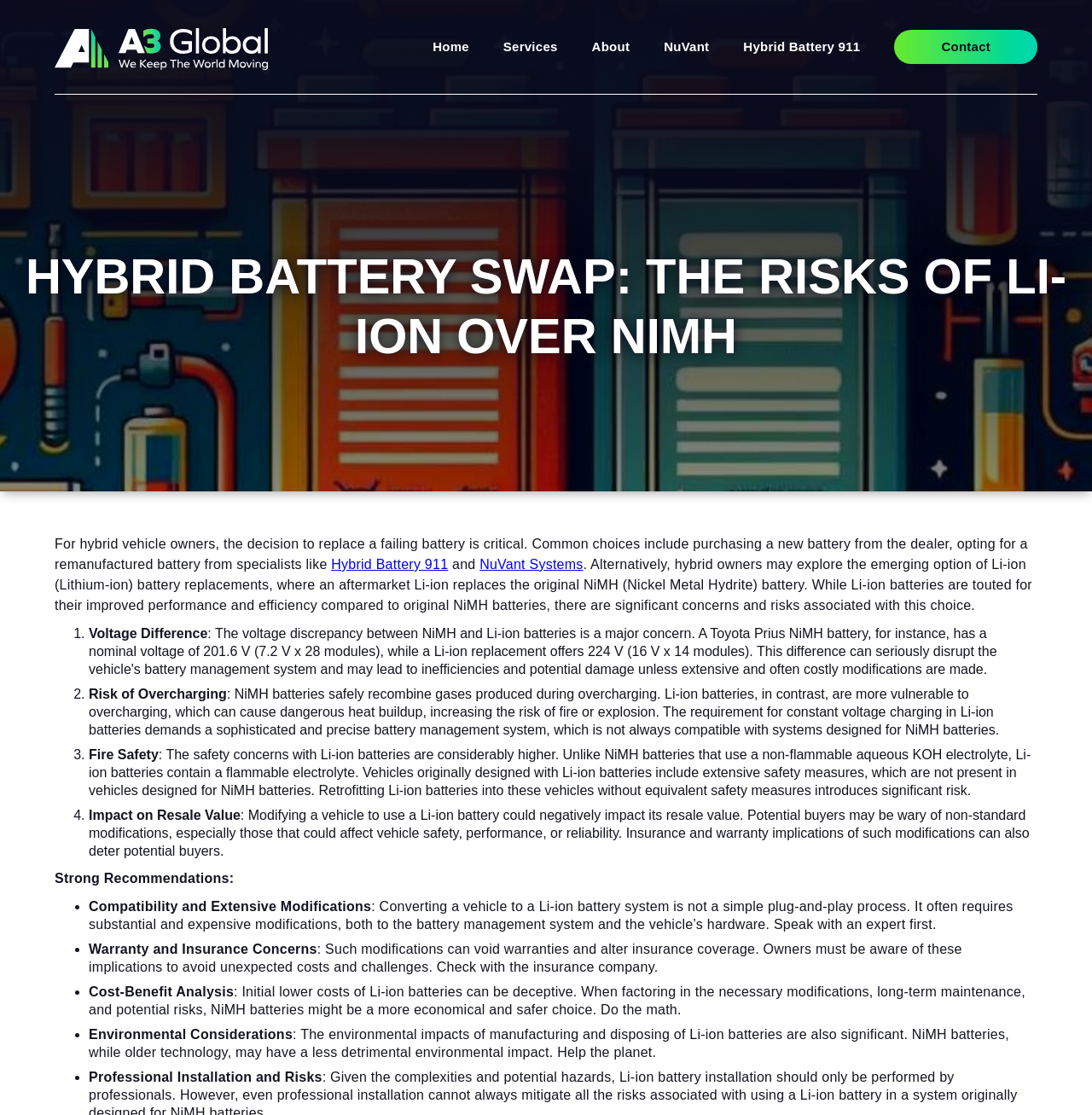Given the description "Services", determine the bounding box of the corresponding UI element.

[0.445, 0.019, 0.526, 0.065]